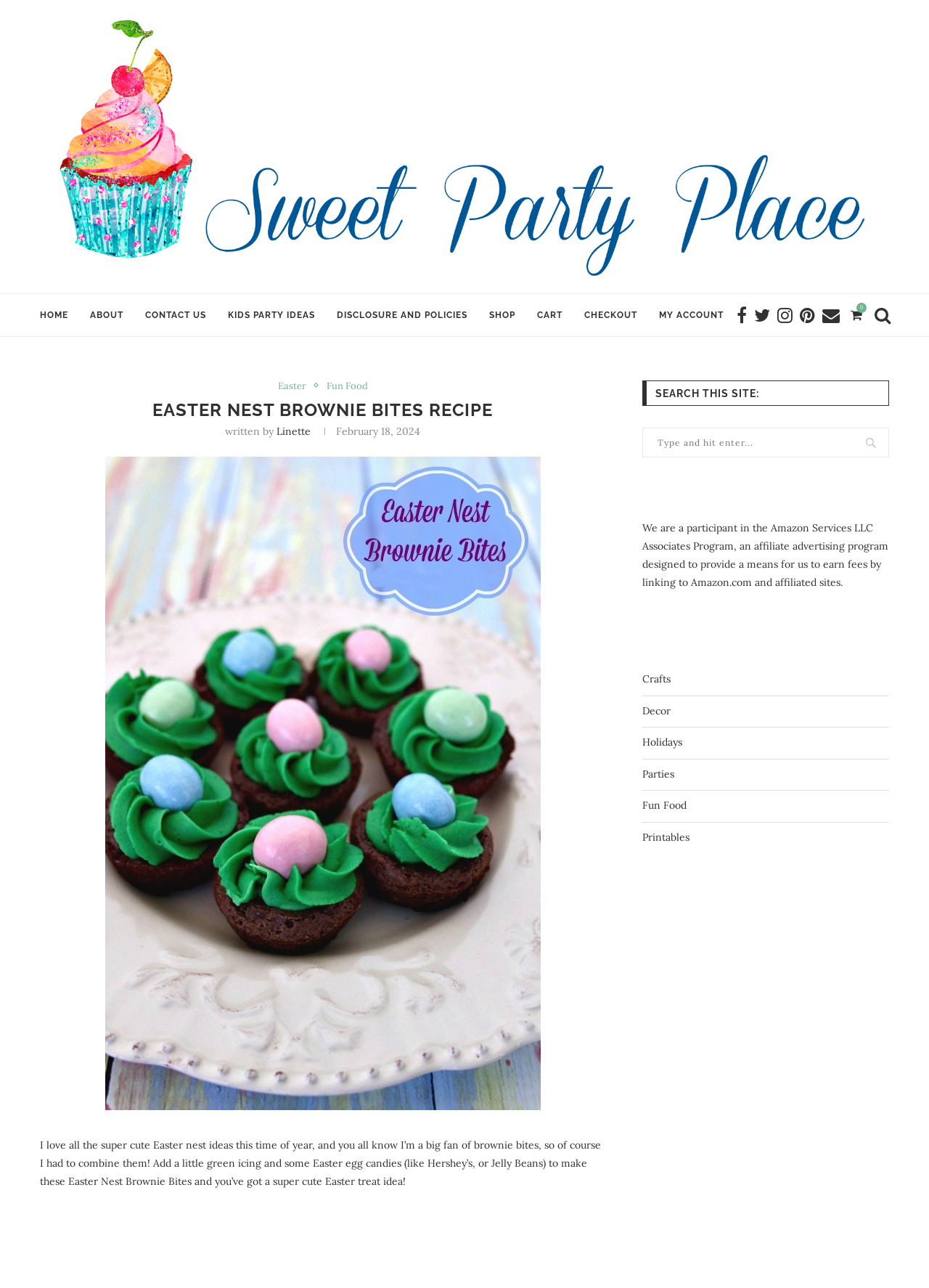Identify and provide the bounding box for the element described by: "Decor".

[0.691, 0.547, 0.722, 0.557]